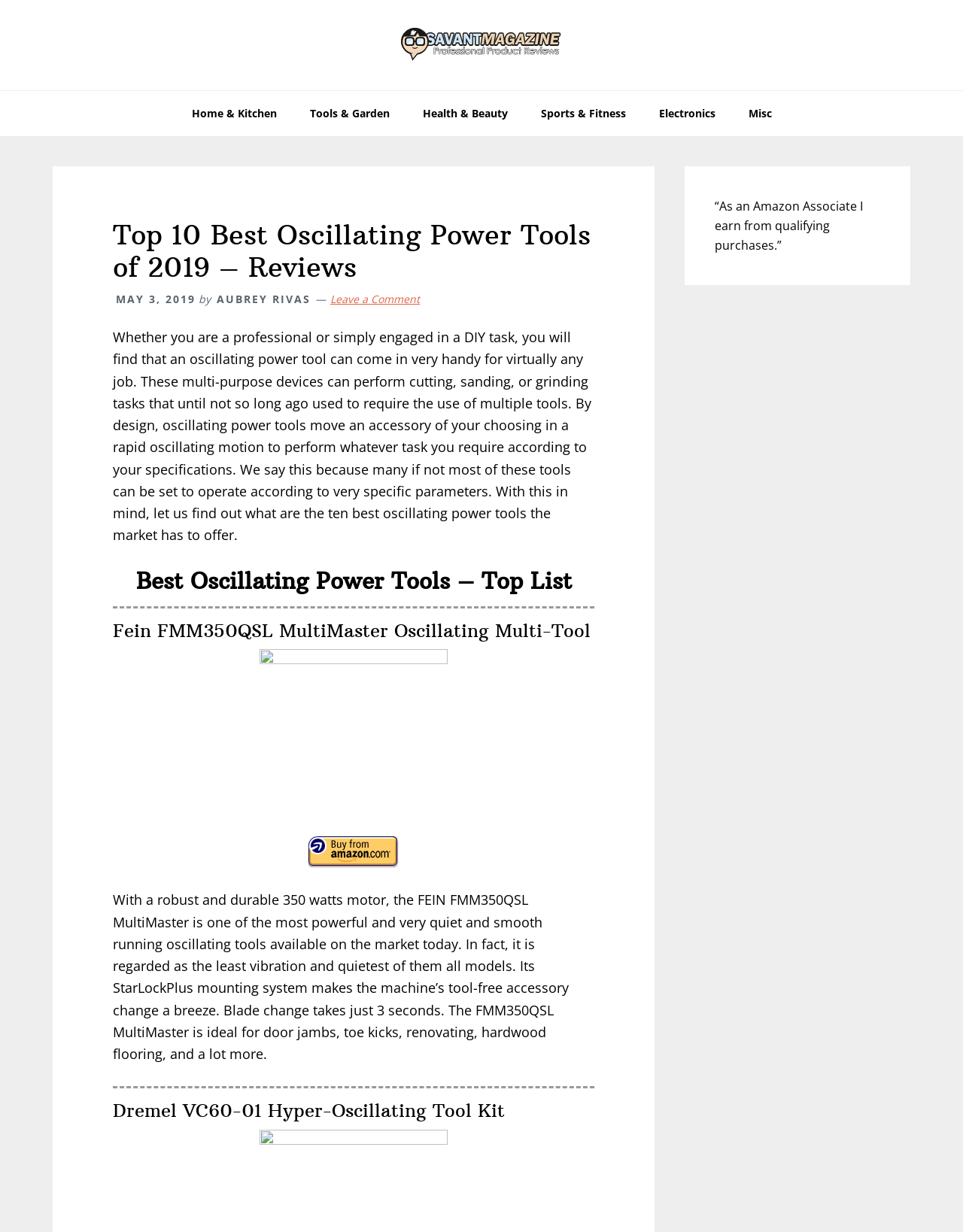Find the primary header on the webpage and provide its text.

Top 10 Best Oscillating Power Tools of 2019 – Reviews